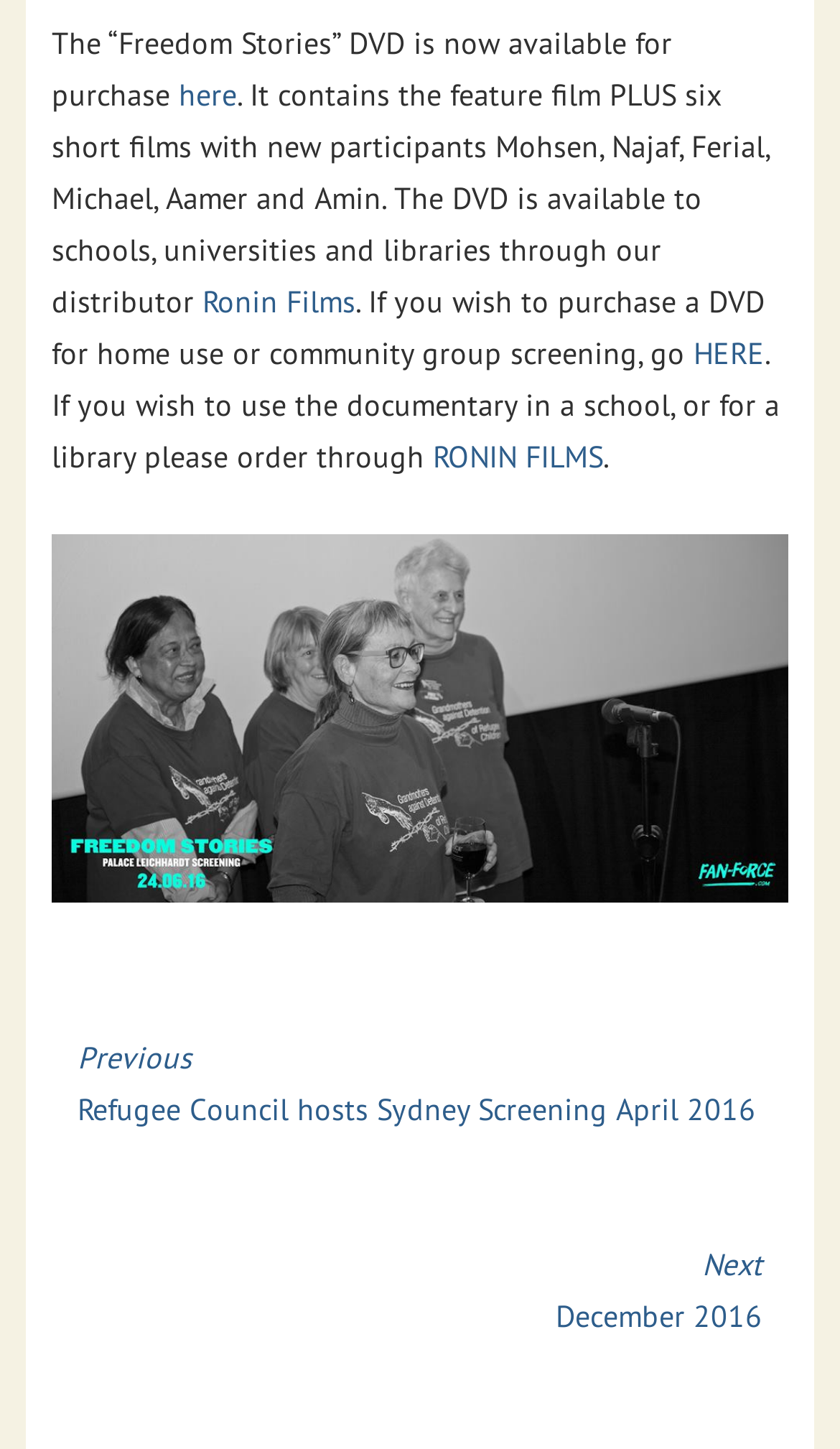Respond to the question below with a single word or phrase:
What is the name of the distributor for schools, universities, and libraries?

Ronin Films